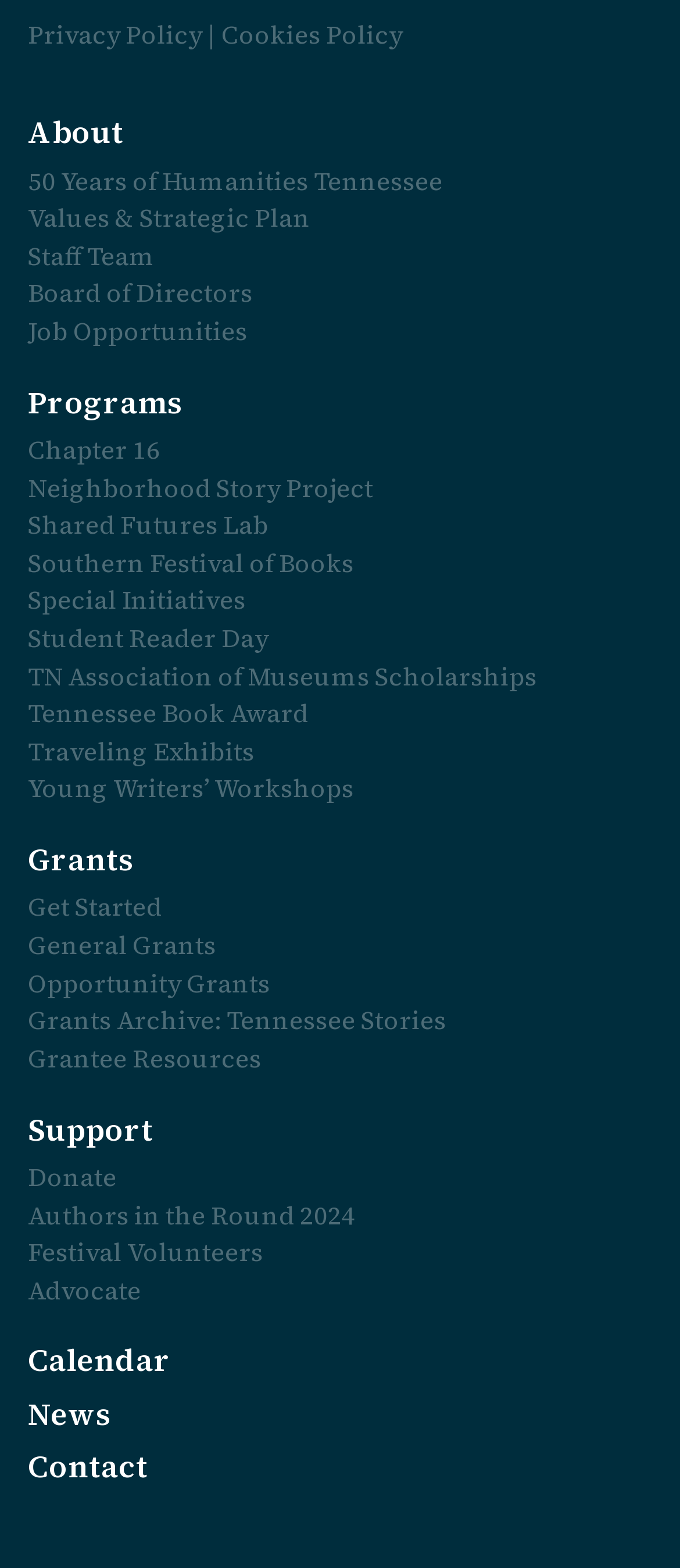Locate the bounding box coordinates of the clickable part needed for the task: "View the About page".

[0.041, 0.07, 0.959, 0.1]